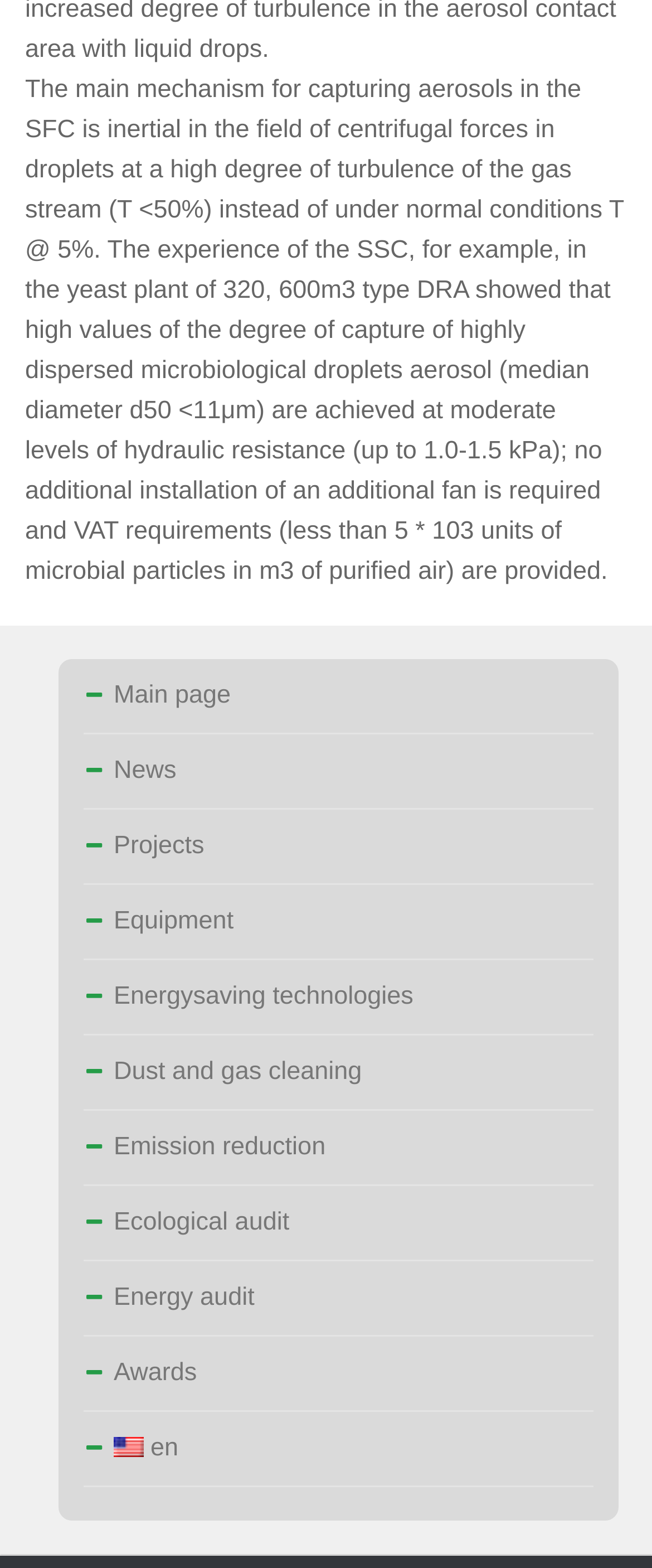Respond with a single word or phrase:
What is the last item in the navigation menu?

en